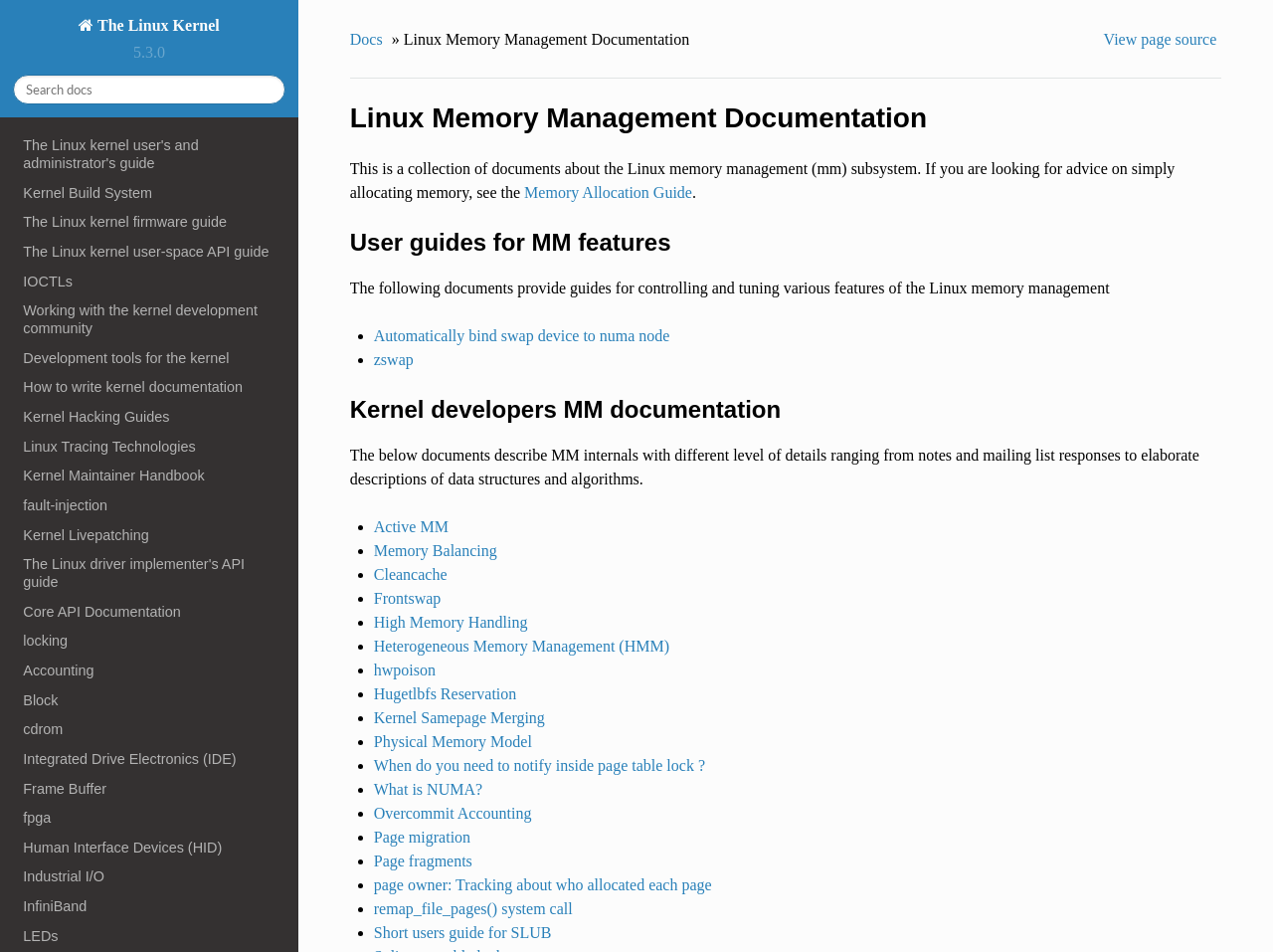Can you specify the bounding box coordinates of the area that needs to be clicked to fulfill the following instruction: "Learn about Automatically bind swap device to numa node"?

[0.294, 0.344, 0.526, 0.362]